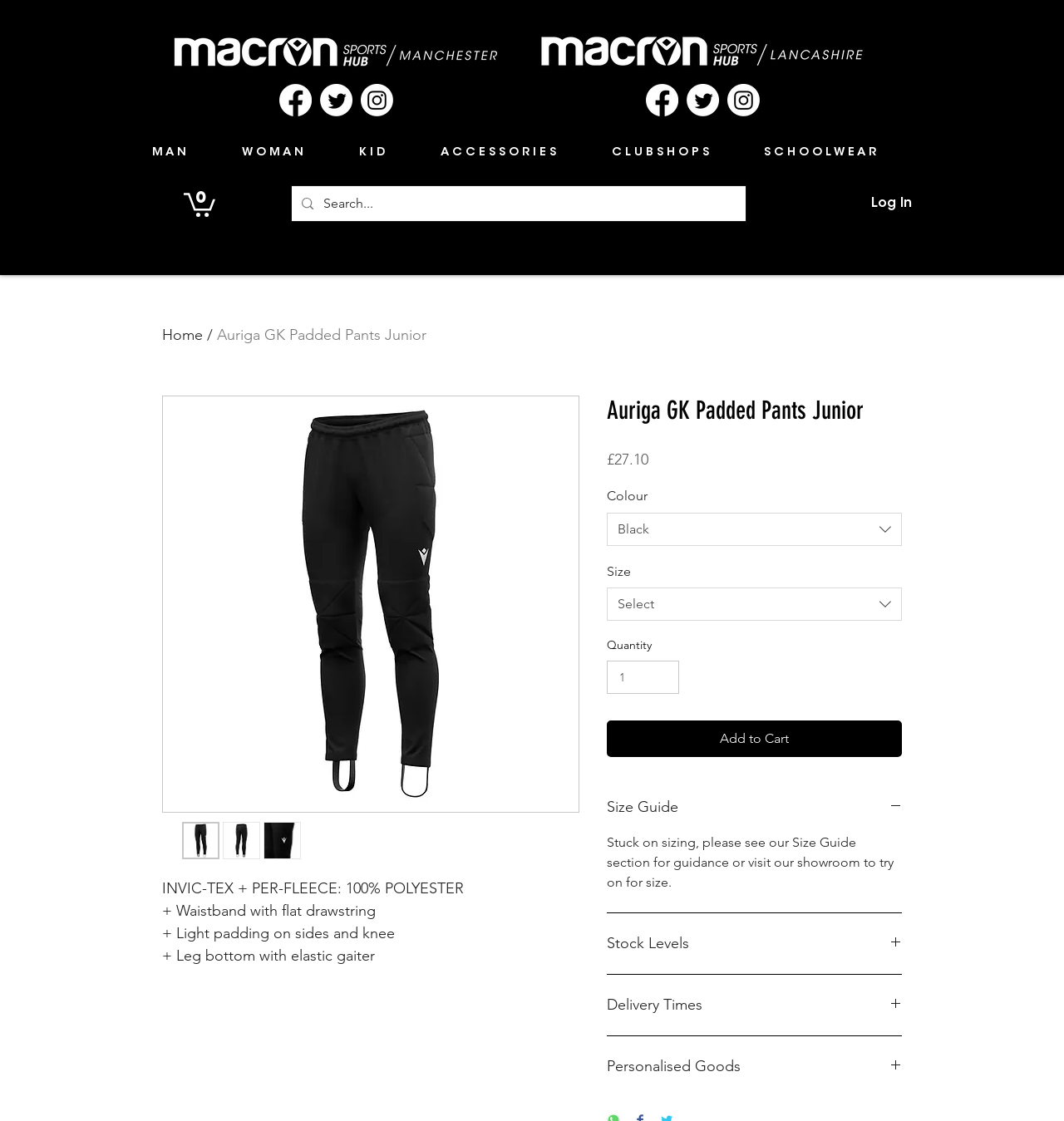Identify the bounding box coordinates for the element that needs to be clicked to fulfill this instruction: "View product details". Provide the coordinates in the format of four float numbers between 0 and 1: [left, top, right, bottom].

[0.152, 0.291, 0.401, 0.307]